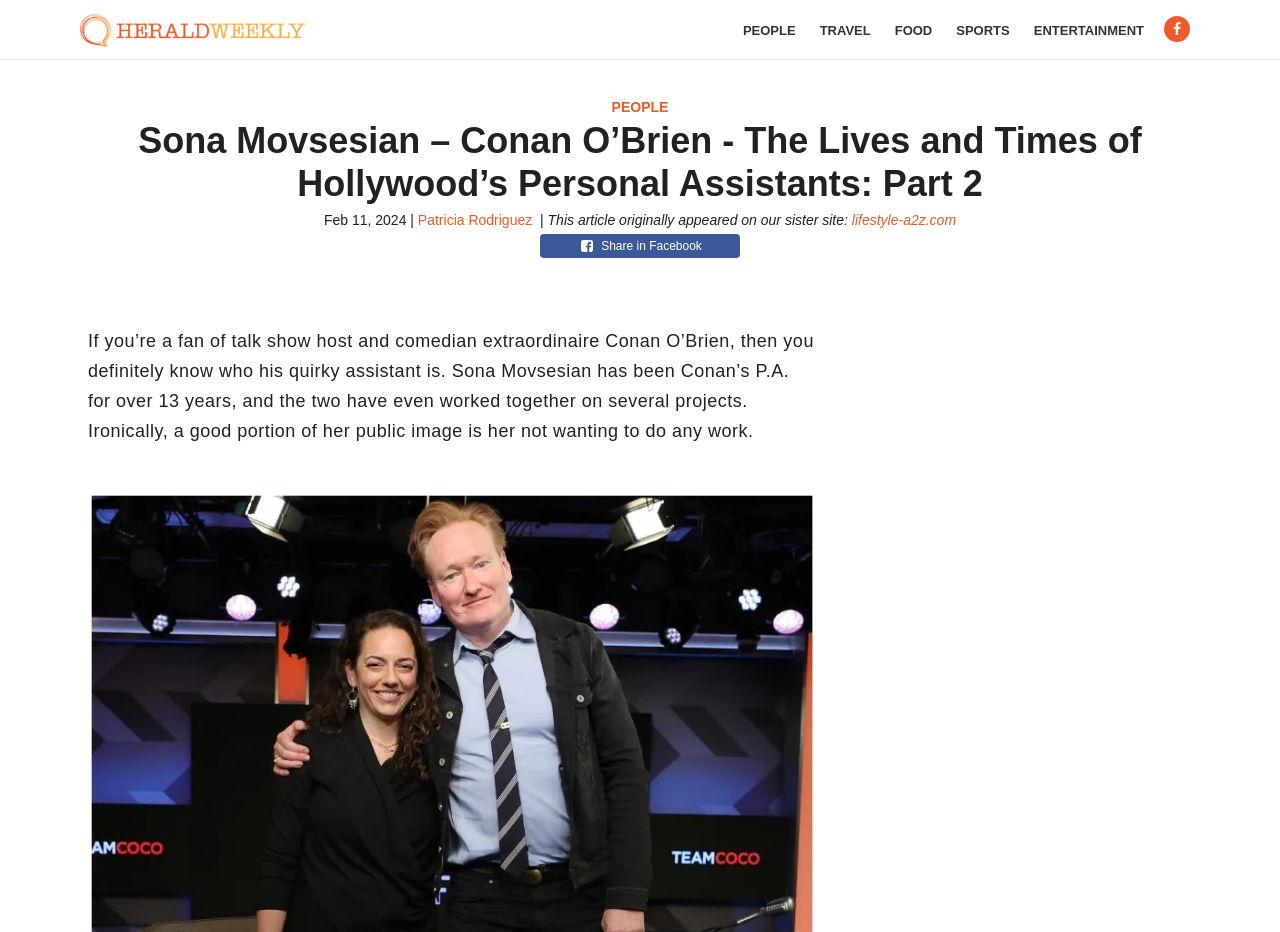From the webpage screenshot, predict the bounding box of the UI element that matches this description: "title="Facebook"".

[0.909, 0.017, 0.93, 0.045]